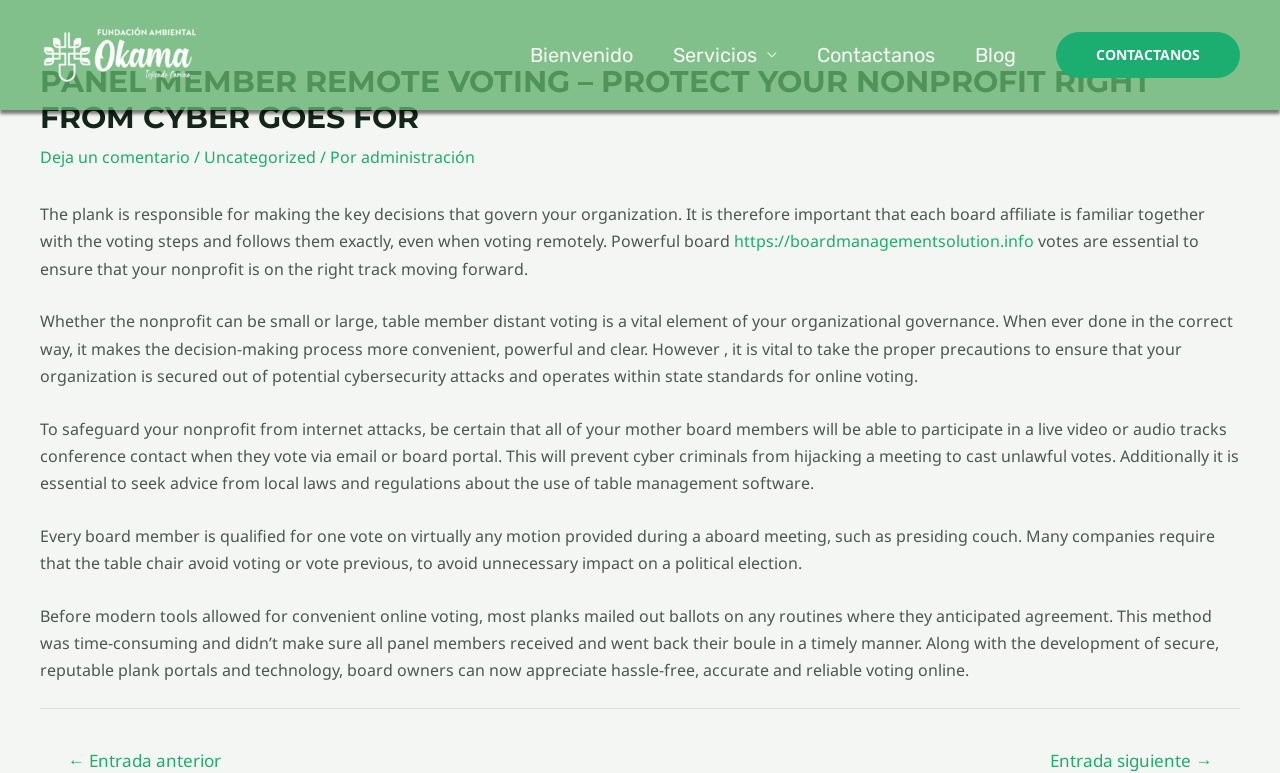Give a short answer using one word or phrase for the question:
How did boards typically handle voting before modern technology?

Mailed out ballots